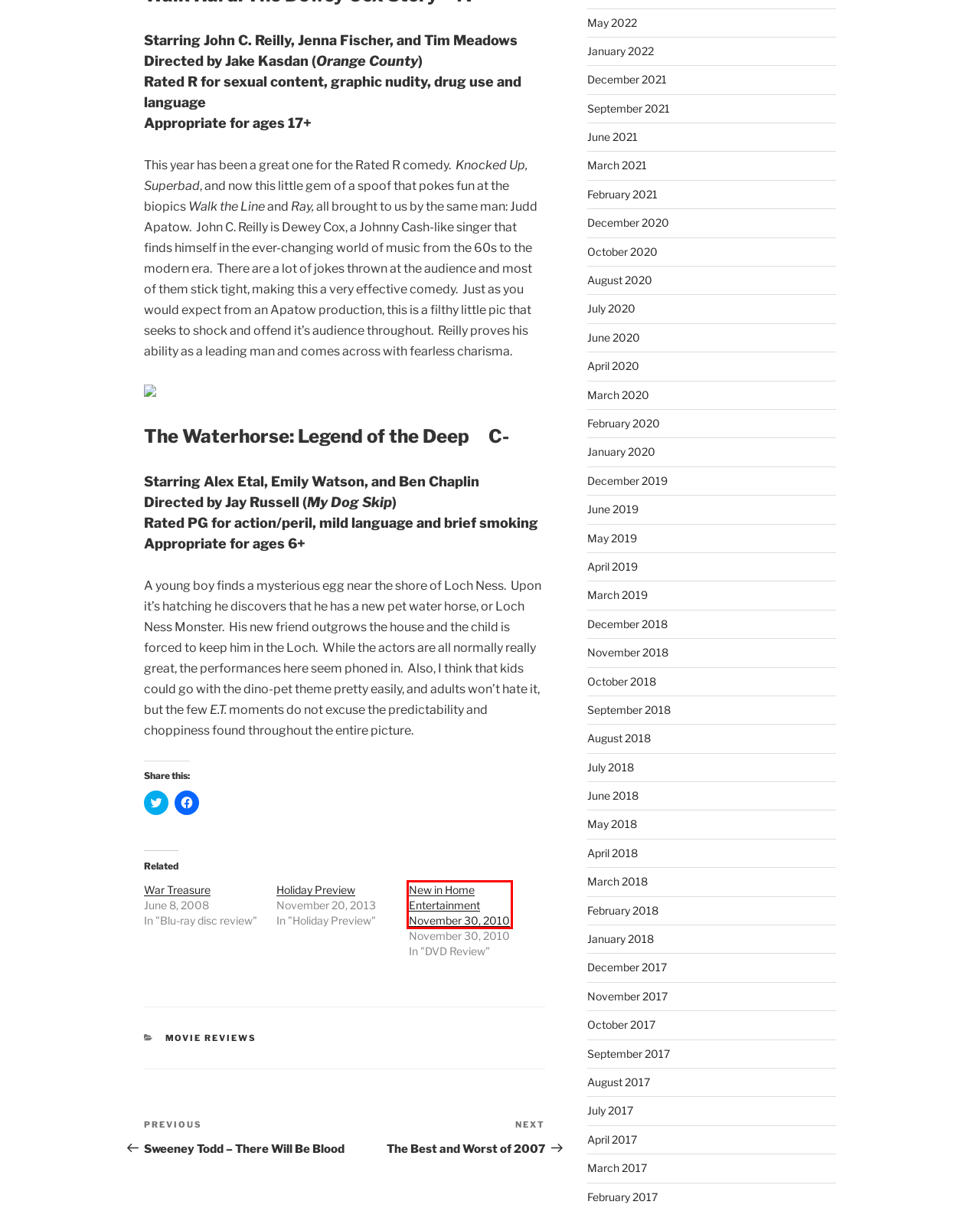Look at the screenshot of a webpage where a red bounding box surrounds a UI element. Your task is to select the best-matching webpage description for the new webpage after you click the element within the bounding box. The available options are:
A. November 2017 – CRUNCHONTHIS.COM
B. The Best and Worst of 2007 – CRUNCHONTHIS.COM
C. War Treasure – CRUNCHONTHIS.COM
D. May 2018 – CRUNCHONTHIS.COM
E. July 2020 – CRUNCHONTHIS.COM
F. August 2020 – CRUNCHONTHIS.COM
G. New in Home Entertainment November 30, 2010 – CRUNCHONTHIS.COM
H. August 2018 – CRUNCHONTHIS.COM

G